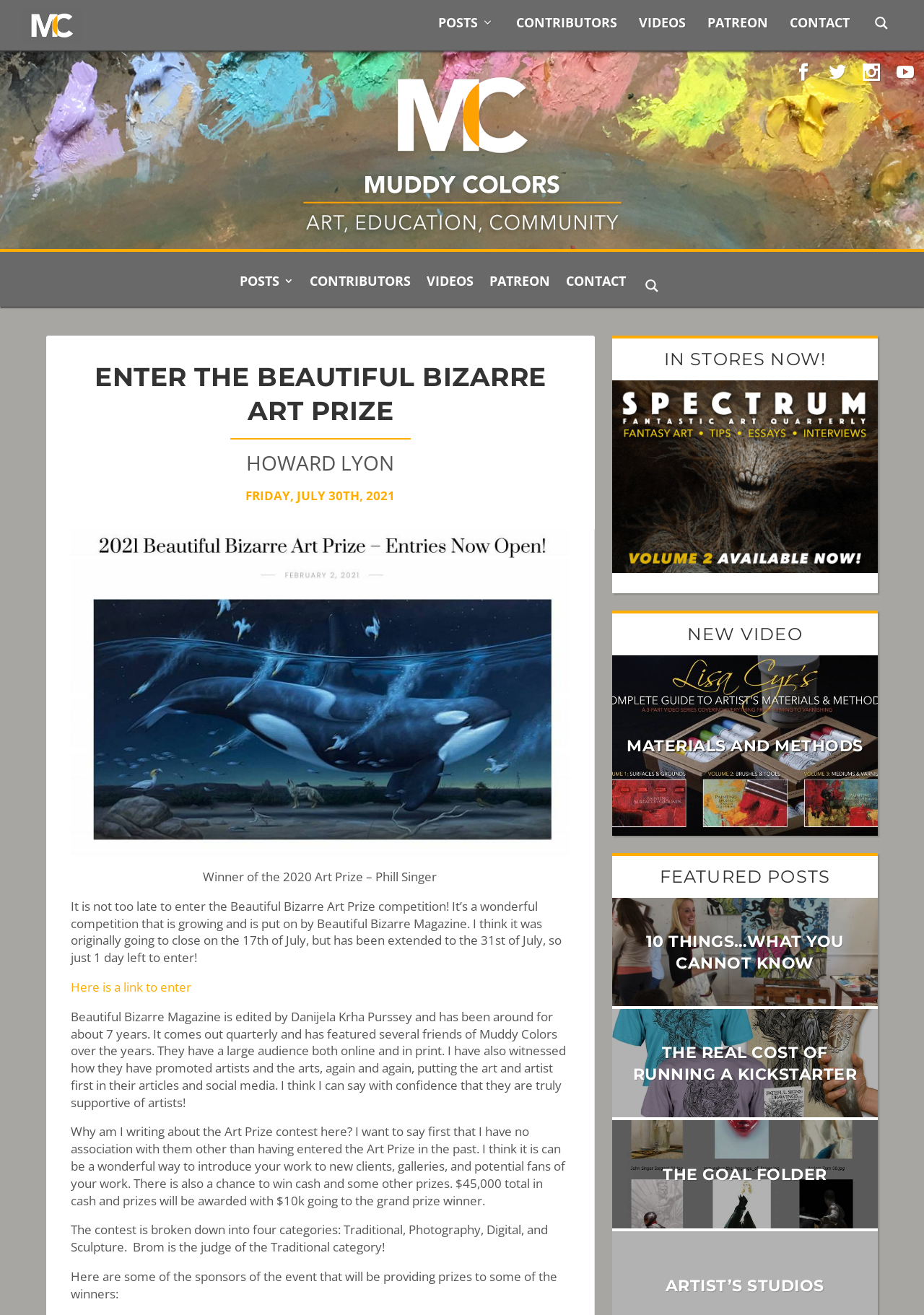Locate the bounding box coordinates of the element that should be clicked to execute the following instruction: "Click the search button".

[0.695, 0.21, 0.716, 0.225]